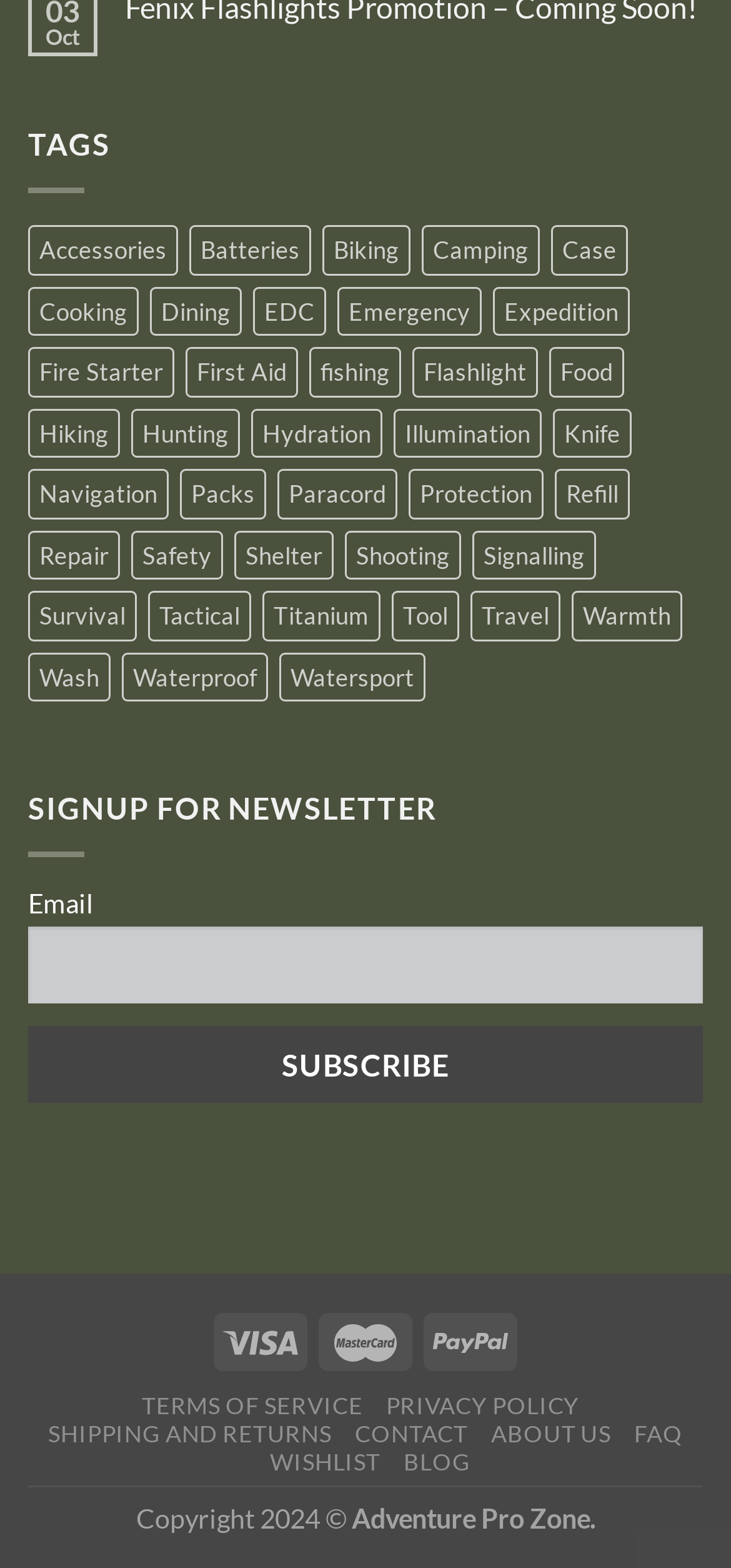Provide your answer to the question using just one word or phrase: What is the purpose of the textbox?

Email